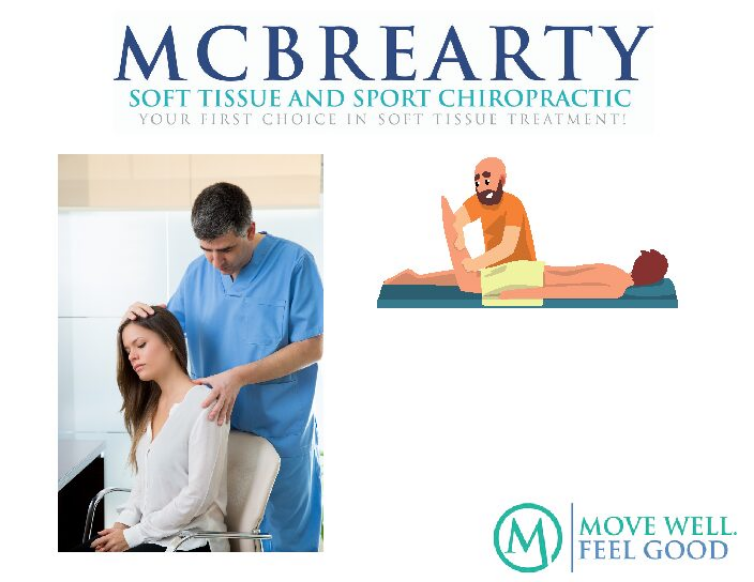Formulate a detailed description of the image content.

The image features the branding of McBrearty Soft Tissue and Sport Chiropractic, prominently showcasing their logo and tagline "Your First Choice in Soft Tissue Treatment!" At the top, the name "MCBREARTY" is displayed in bold letters, complemented by a subtitle emphasizing their specialization in soft tissue and sport chiropractic care. On the left side, a chiropractor is seen providing treatment to a patient seated in a chair, highlighting a personal and professional relationship. To the right, an illustration depicts a therapy session with another patient lying down, demonstrating a hands-on approach characteristic of their treatment methods. The image effectively communicates the practice's commitment to personalized care and expertise in physiotherapy and chiropractic techniques, framed within a visually appealing layout that encourages a "Move Well, Feel Good" philosophy.